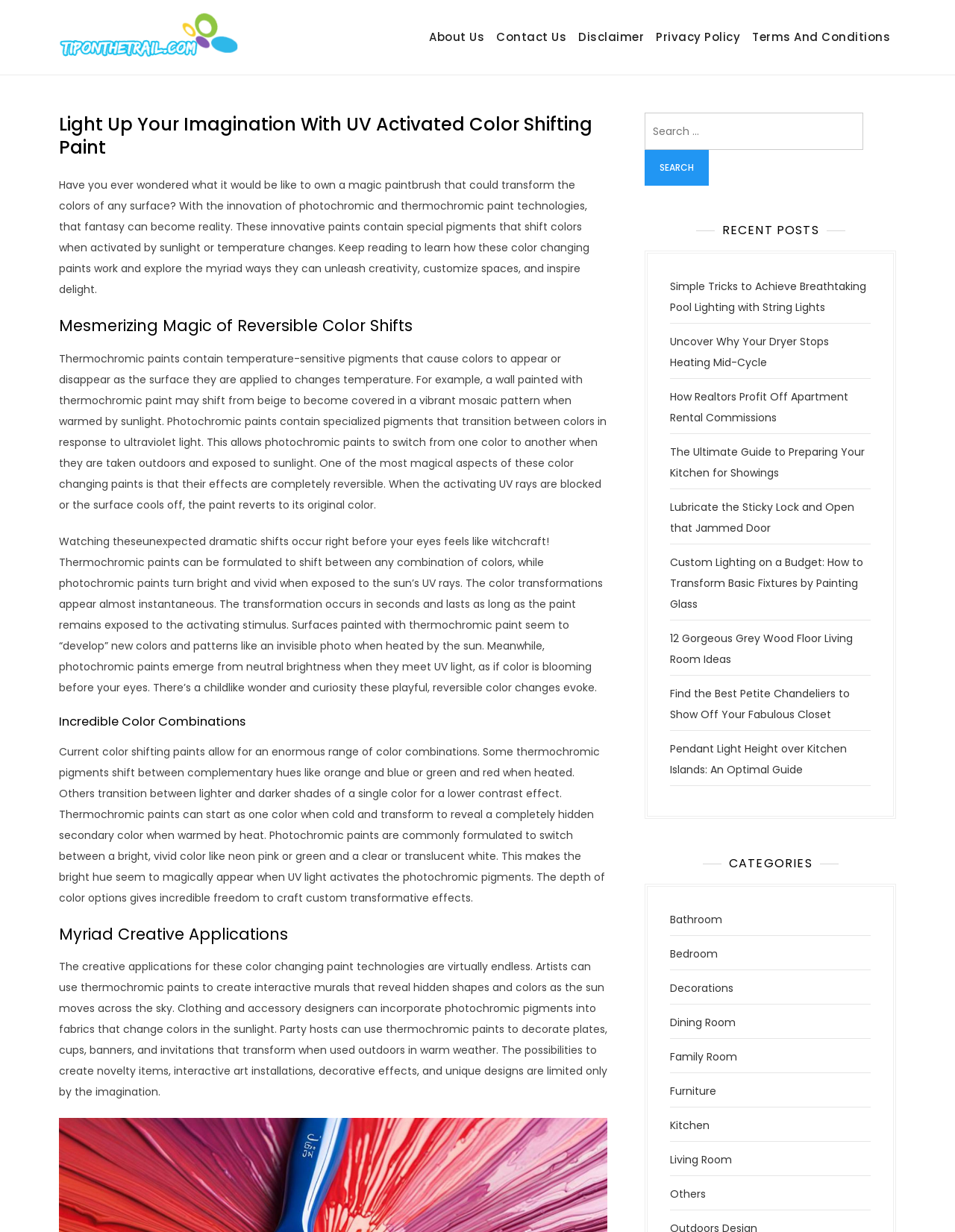What is the purpose of the search box?
Please provide a full and detailed response to the question.

I found the answer by looking at the search box element and its associated button with the text 'Search', indicating that it is used to search for content on the website.